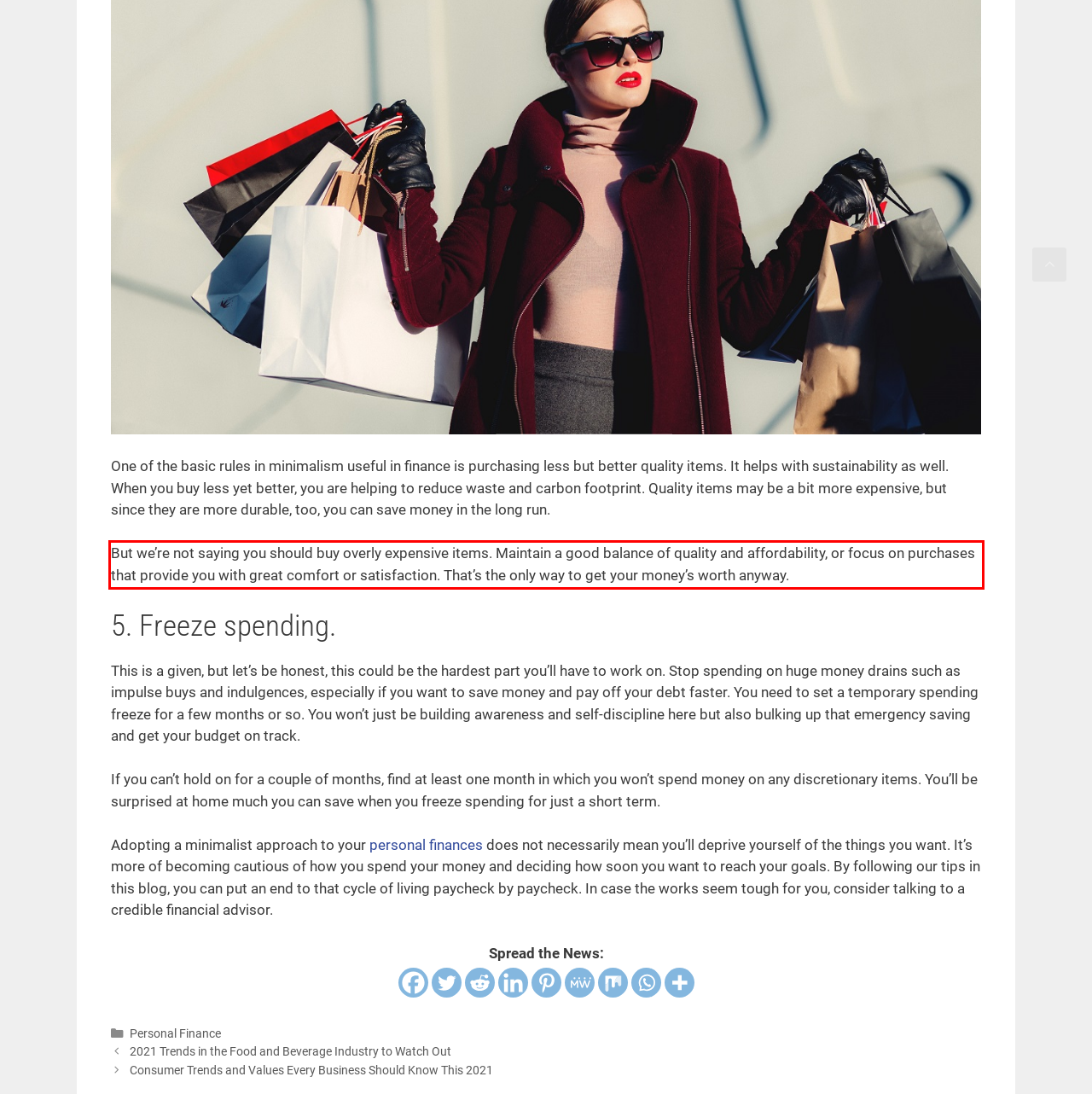Please examine the webpage screenshot and extract the text within the red bounding box using OCR.

But we’re not saying you should buy overly expensive items. Maintain a good balance of quality and affordability, or focus on purchases that provide you with great comfort or satisfaction. That’s the only way to get your money’s worth anyway.